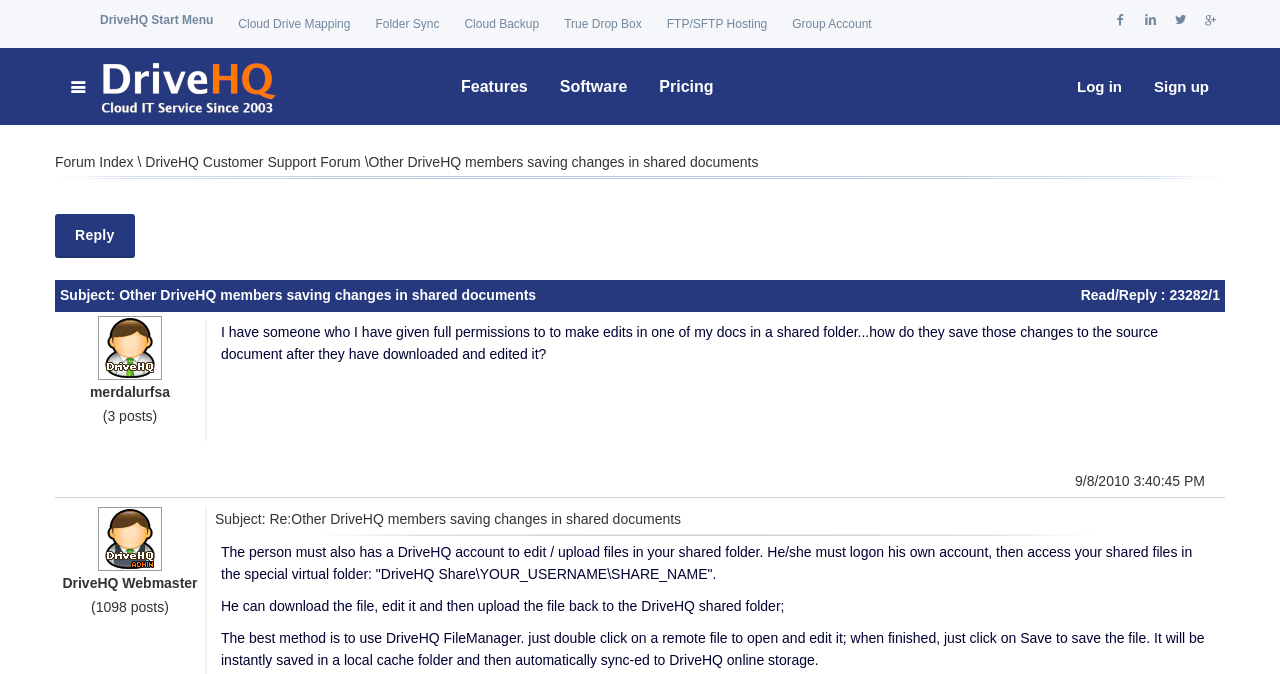What is the topic of the current forum post?
Give a detailed explanation using the information visible in the image.

Based on the webpage content, the topic of the current forum post is about other DriveHQ members saving changes in shared documents, which is indicated by the title of the post and the discussion content.